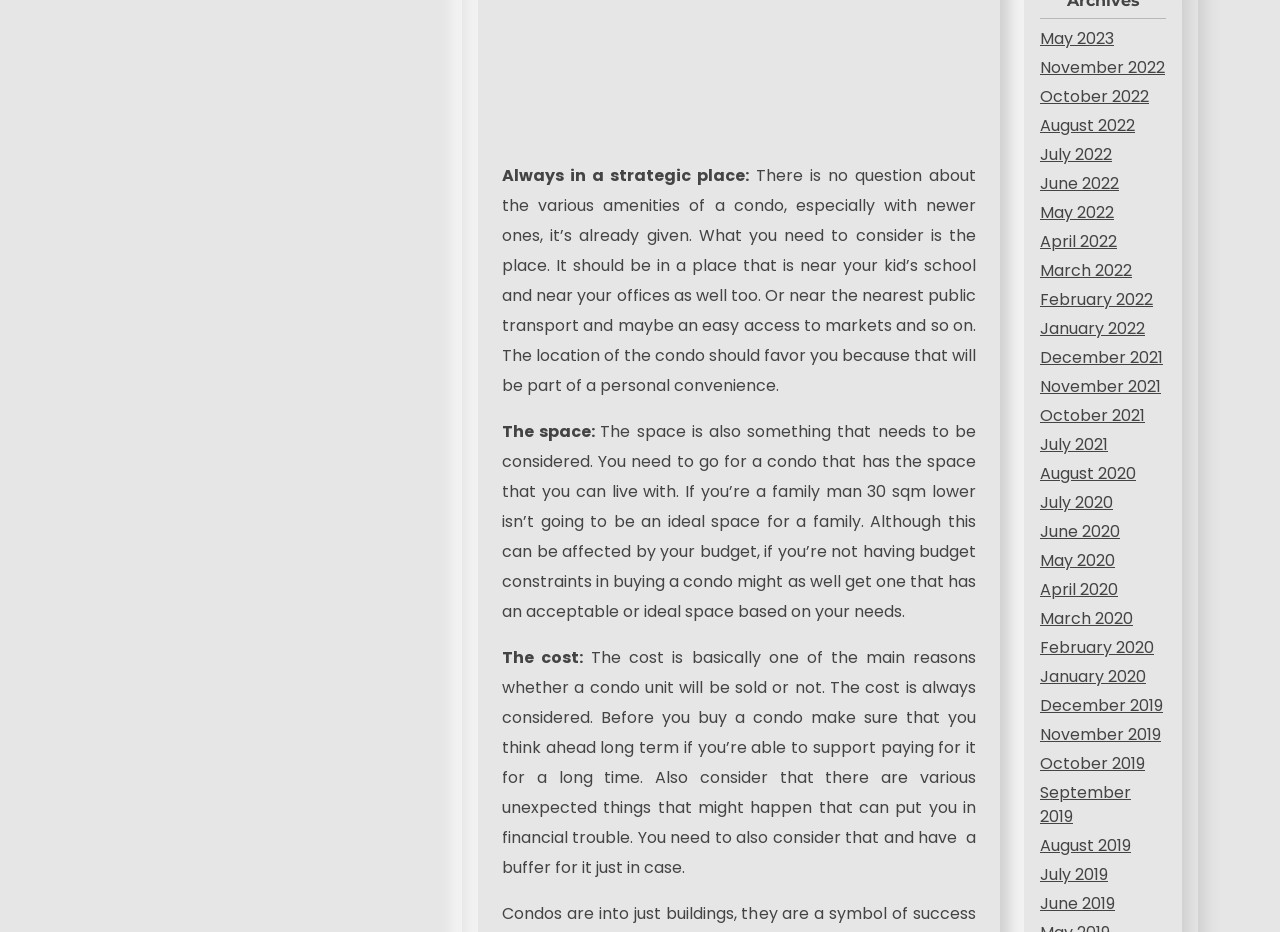Please respond in a single word or phrase: 
What is the main consideration when buying a condo?

Location